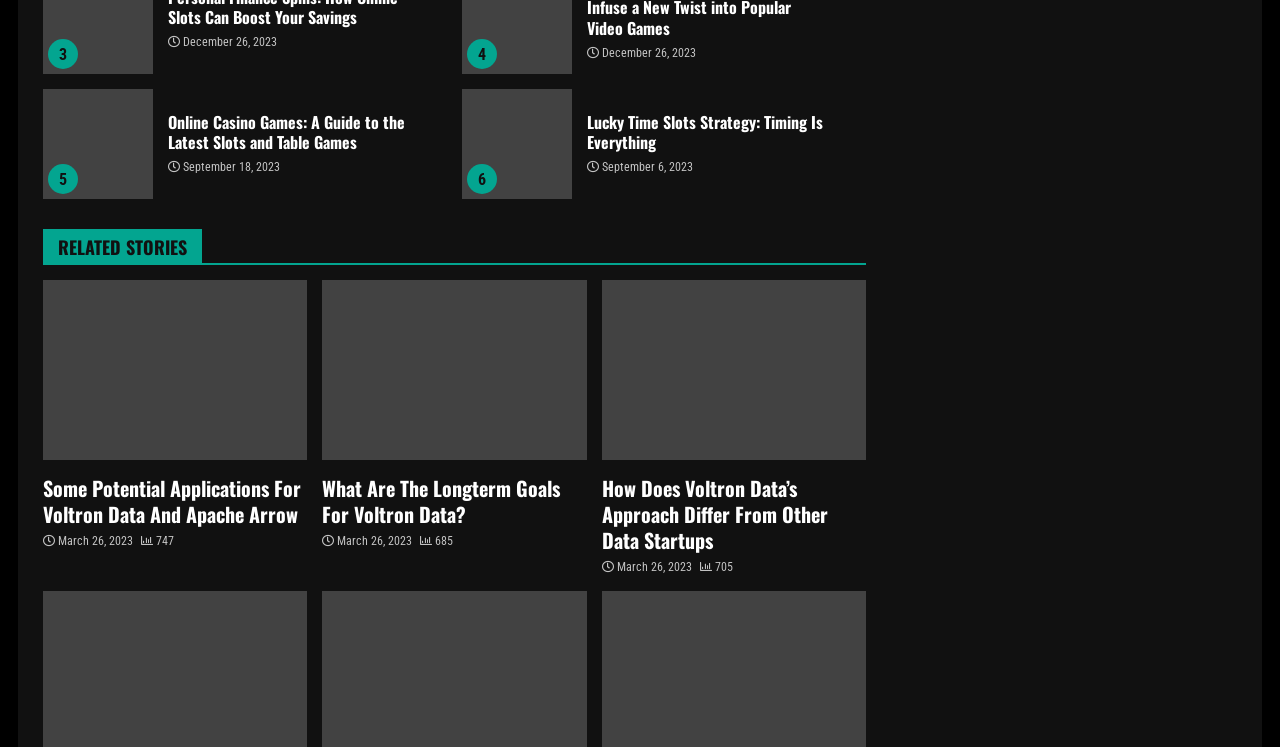How many minutes does it take to read the article 'Some Potential Applications For Voltron Data And Apache Arrow'?
Using the screenshot, give a one-word or short phrase answer.

9 min